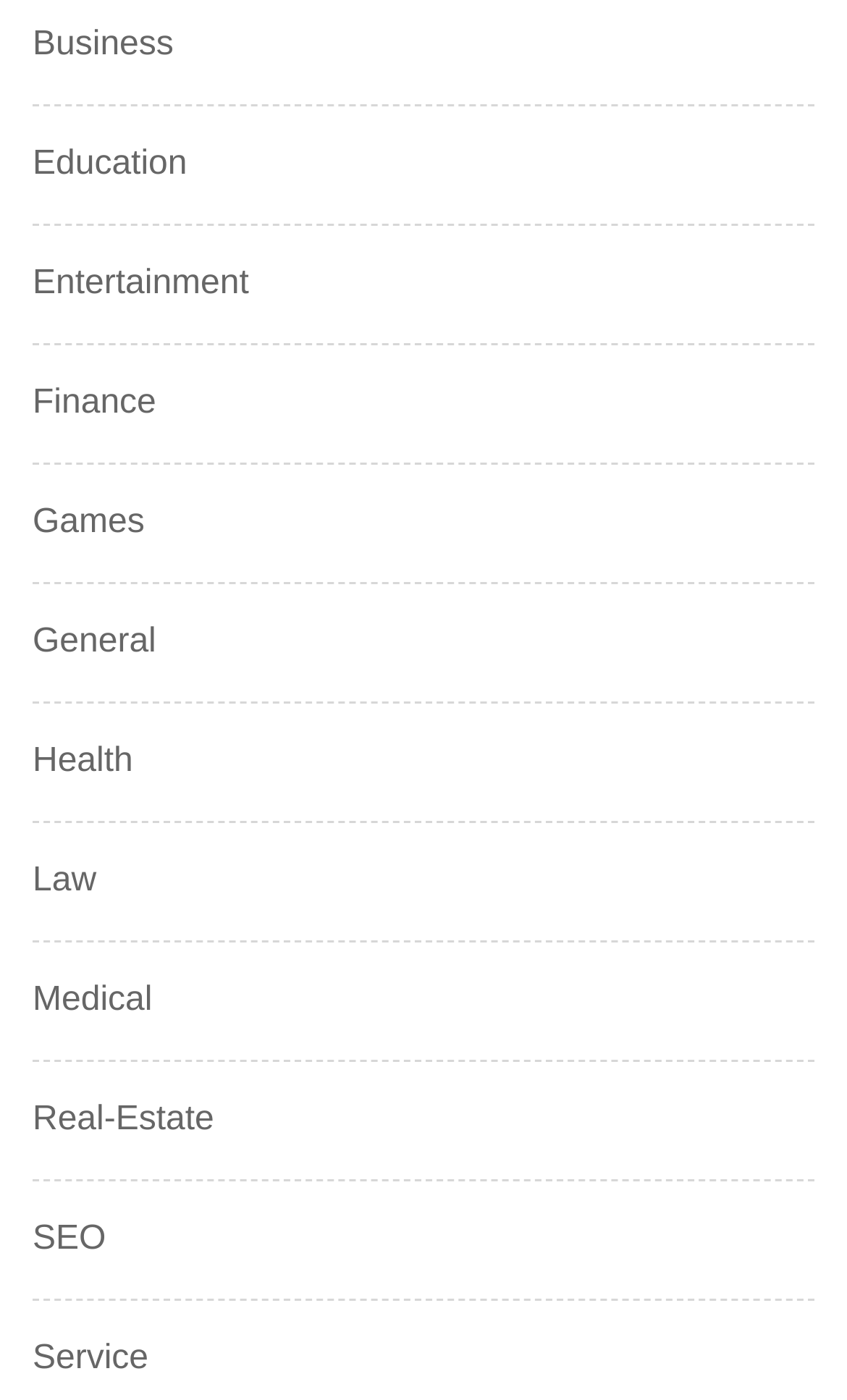Locate the bounding box coordinates of the segment that needs to be clicked to meet this instruction: "Browse Finance".

[0.038, 0.269, 0.184, 0.307]